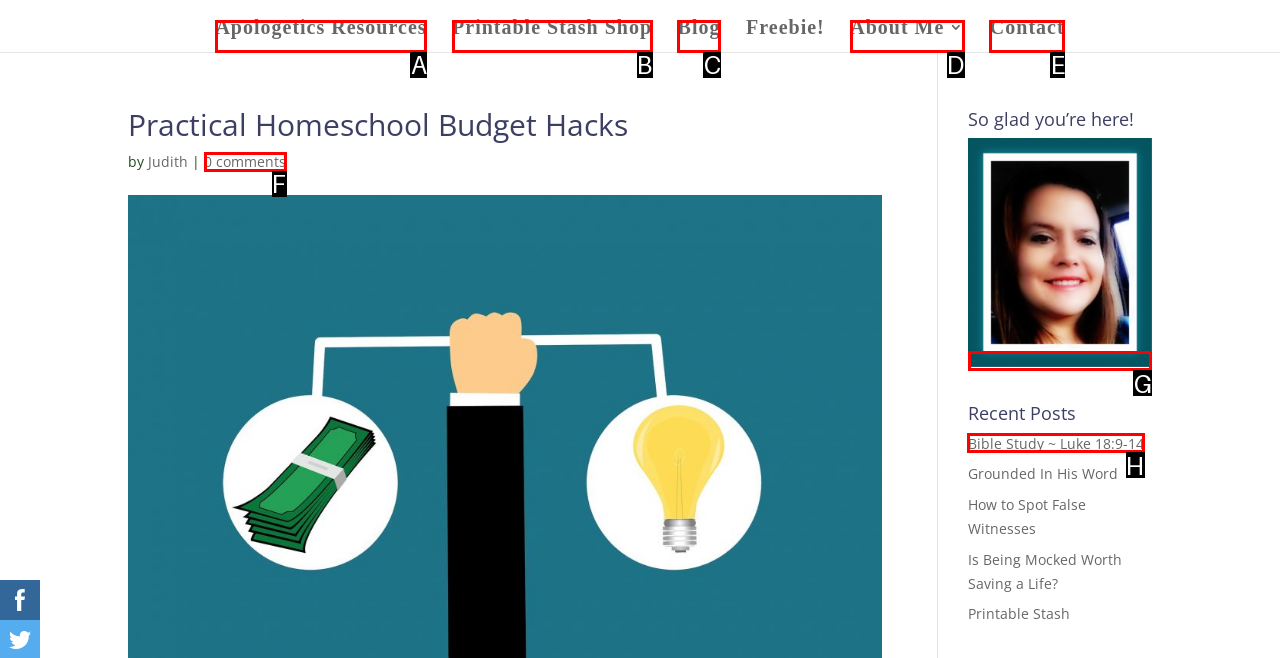Select the appropriate HTML element that needs to be clicked to finish the task: Read the recent post 'Bible Study ~ Luke 18:9-14'
Reply with the letter of the chosen option.

H